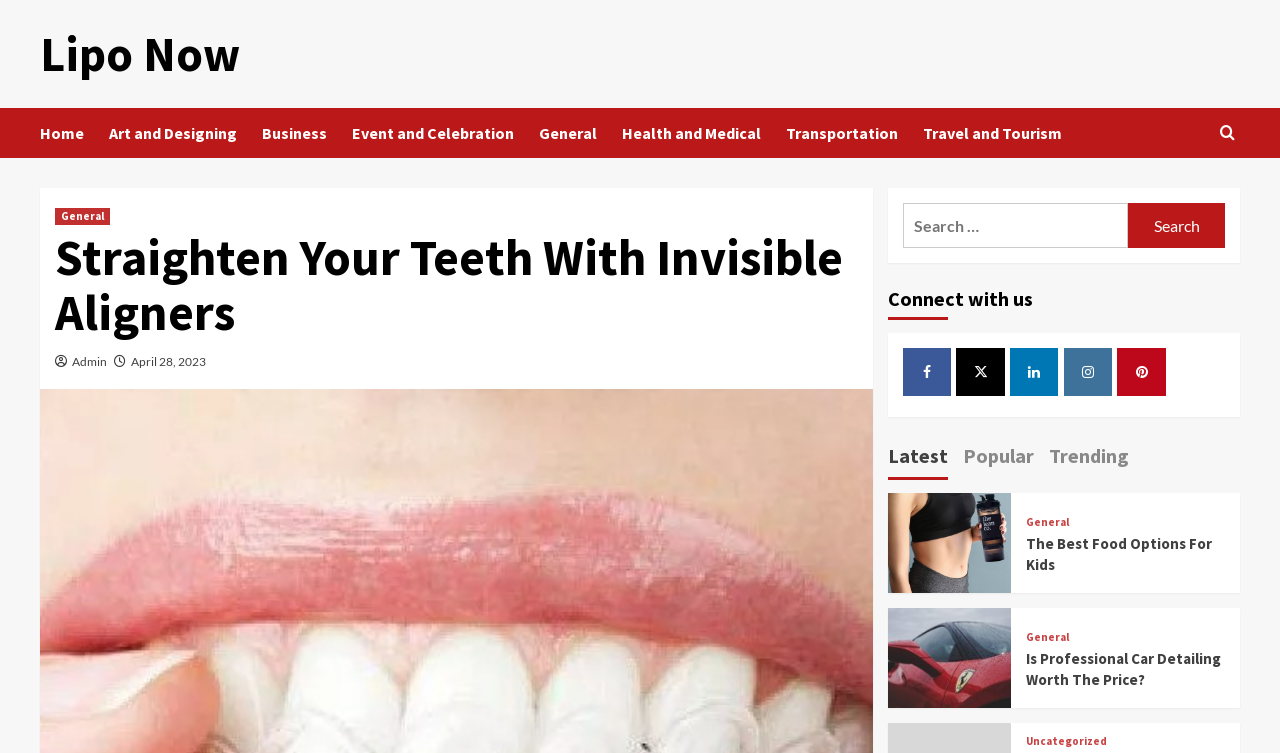Write a detailed summary of the webpage, including text, images, and layout.

This webpage is about Lipo Now, a company that offers invisible aligners for straightening teeth. At the top left, there is a logo with the text "Lipo Now" and a navigation menu with links to various categories such as Home, Art and Designing, Business, and more. 

Below the navigation menu, there is a heading that reads "Straighten Your Teeth With Invisible Aligners" followed by a link to the admin page and a date "April 28, 2023". 

On the right side of the page, there is a search bar with a search button and a heading that says "Connect with us" followed by links to social media platforms such as Facebook, Twitter, LinkedIn, Instagram, and Pinterest.

Below the search bar, there is a tab list with three tabs: Latest, Popular, and Trending. Under the tab list, there are several articles or blog posts with images, headings, and links to read more. The articles are categorized under different topics such as General and Uncategorized.